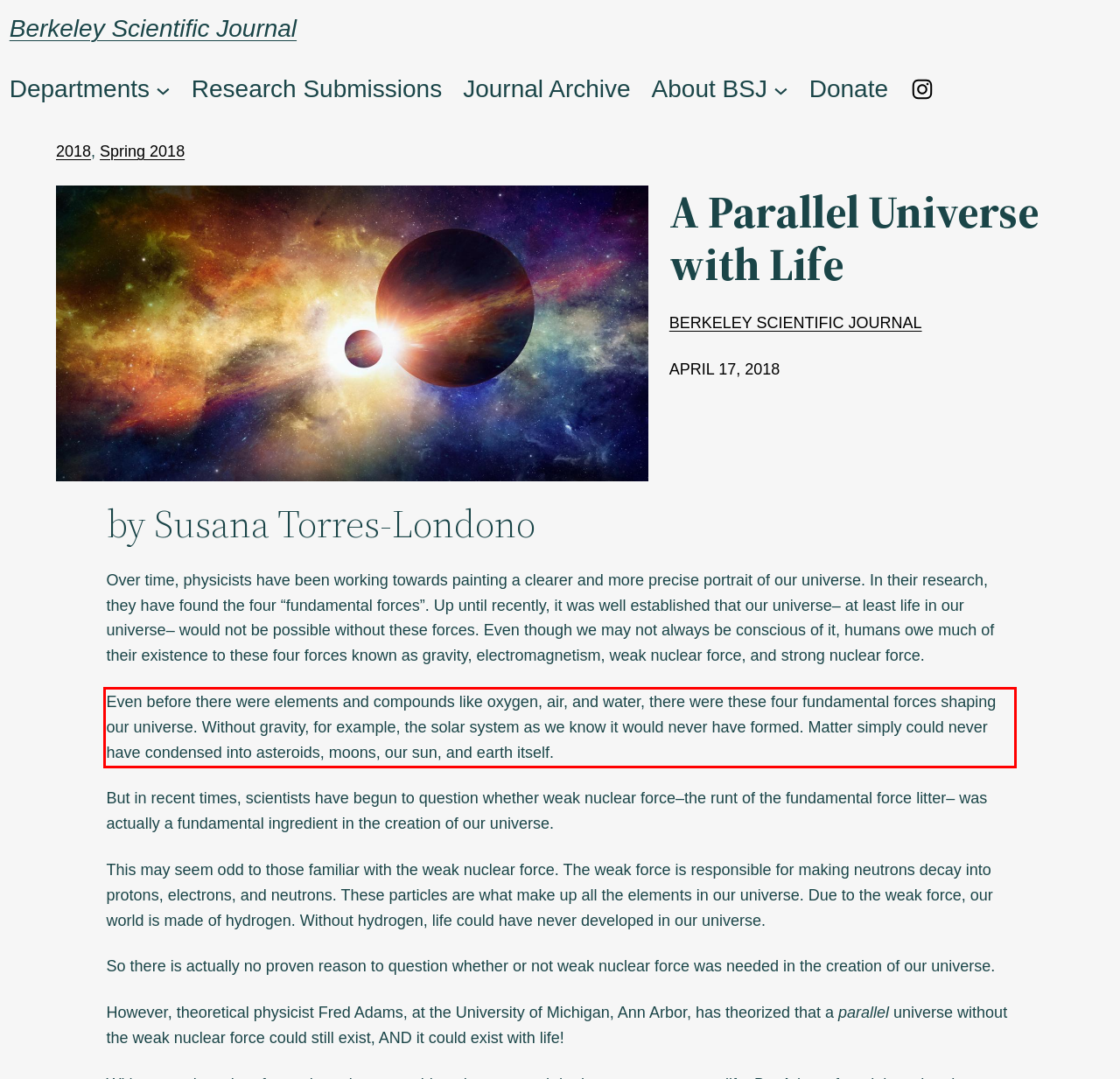There is a screenshot of a webpage with a red bounding box around a UI element. Please use OCR to extract the text within the red bounding box.

Even before there were elements and compounds like oxygen, air, and water, there were these four fundamental forces shaping our universe. Without gravity, for example, the solar system as we know it would never have formed. Matter simply could never have condensed into asteroids, moons, our sun, and earth itself.